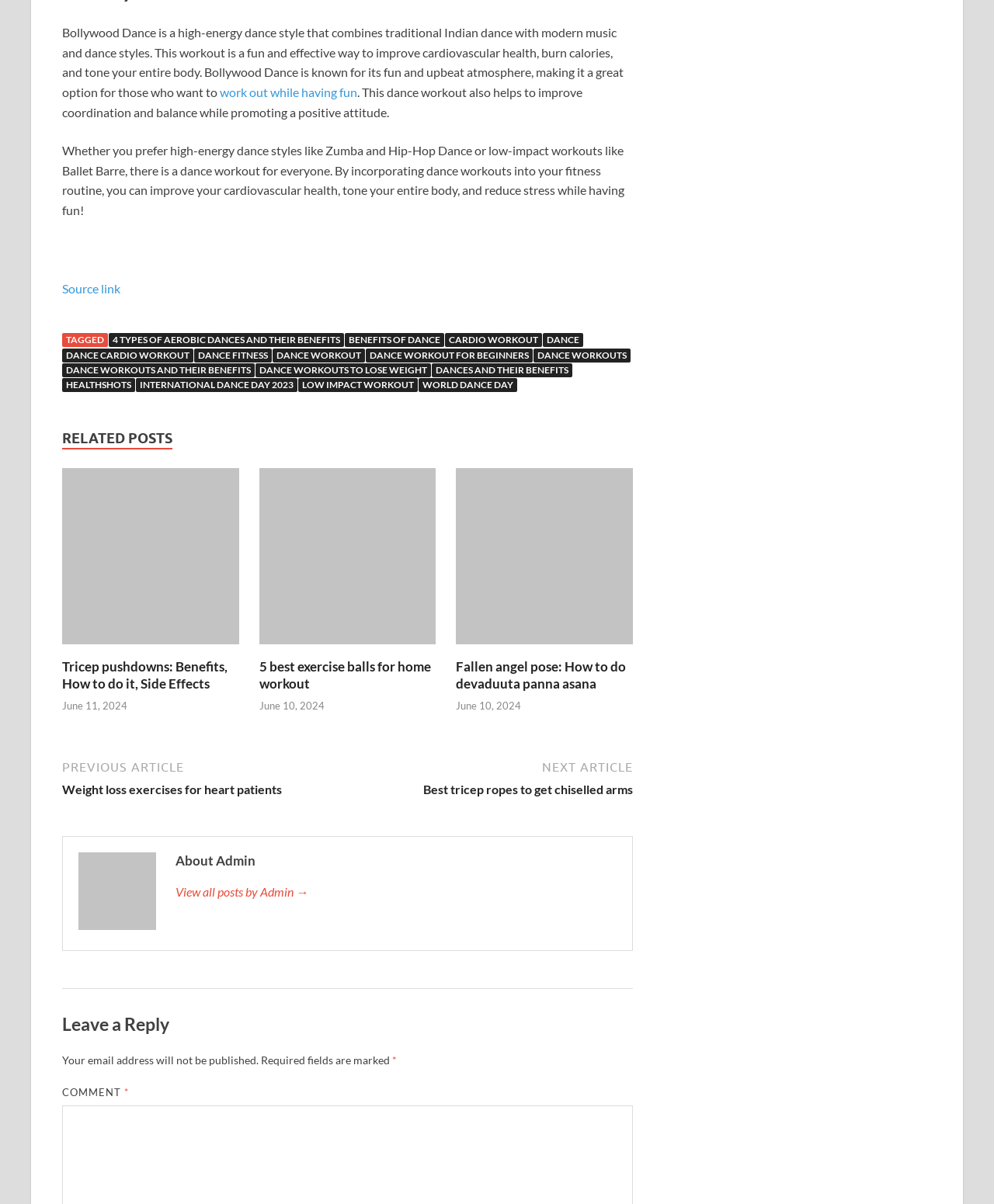Please identify the bounding box coordinates of the element's region that needs to be clicked to fulfill the following instruction: "Click on the 'work out while having fun' link". The bounding box coordinates should consist of four float numbers between 0 and 1, i.e., [left, top, right, bottom].

[0.221, 0.07, 0.359, 0.083]